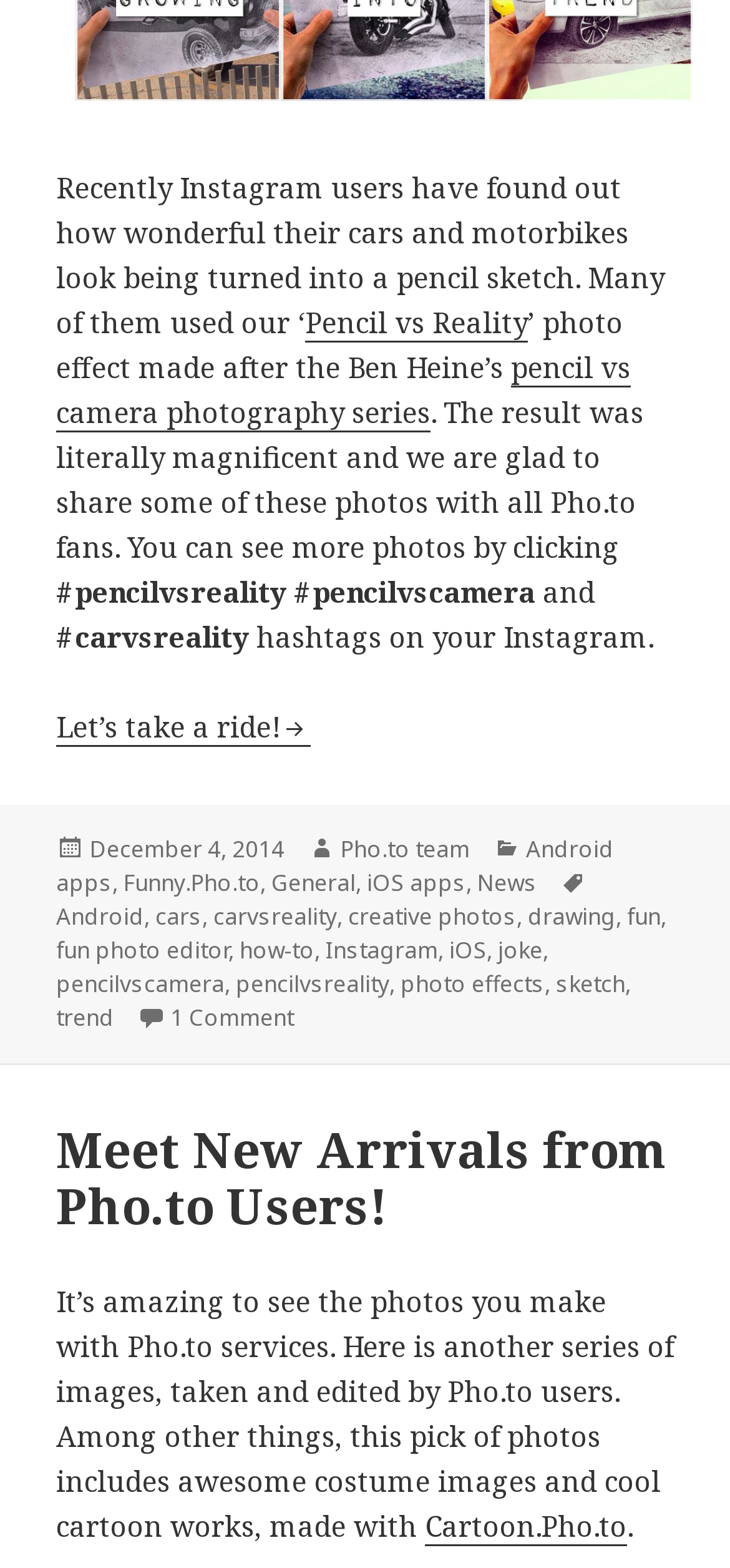What is the name of the photo effect mentioned in the blog post?
Answer the question with a thorough and detailed explanation.

The name of the photo effect mentioned in the blog post is 'Cartoon.Pho.to', which is mentioned in the text as a service provided by Pho.to.